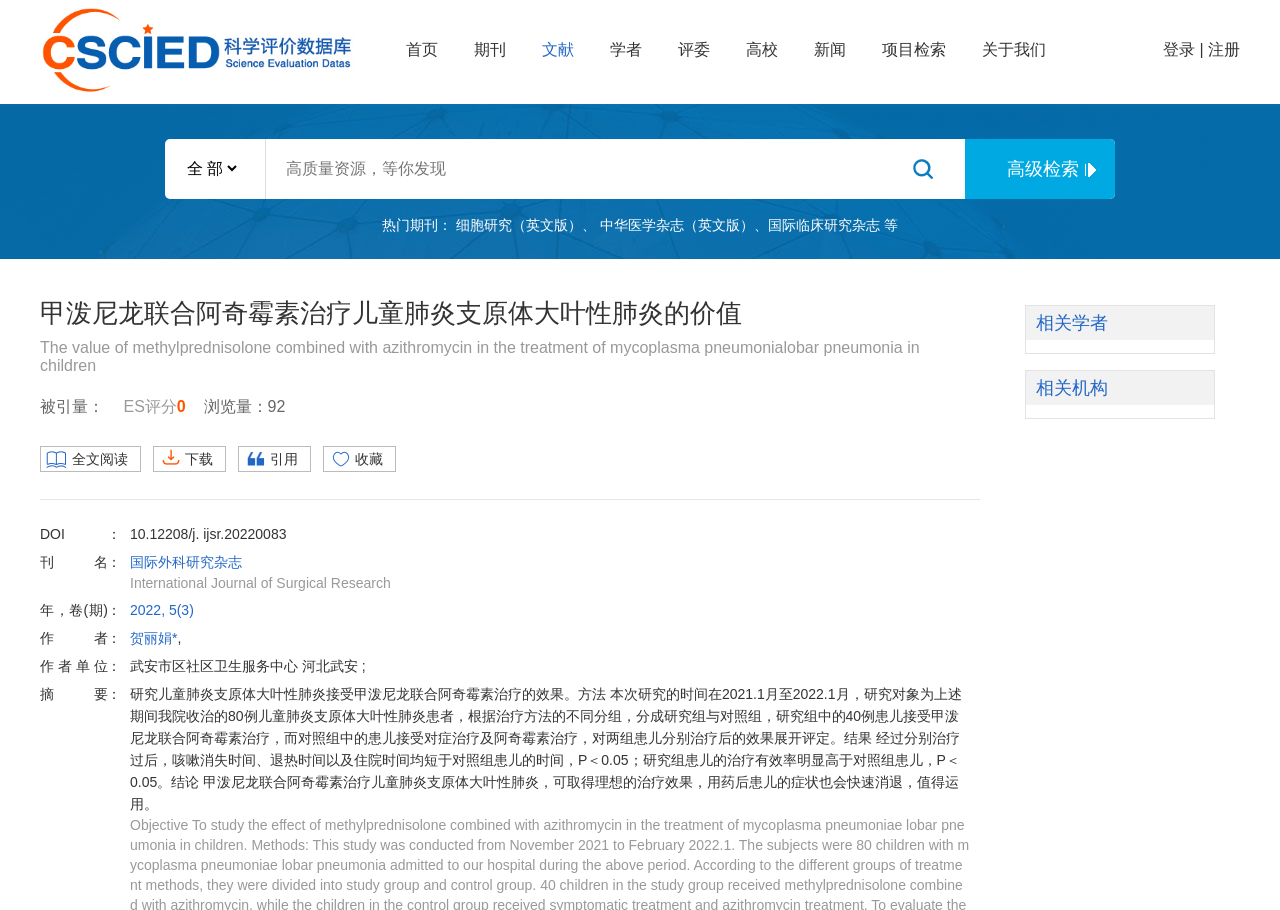Answer briefly with one word or phrase:
Who is the author of the research paper?

贺丽娟*